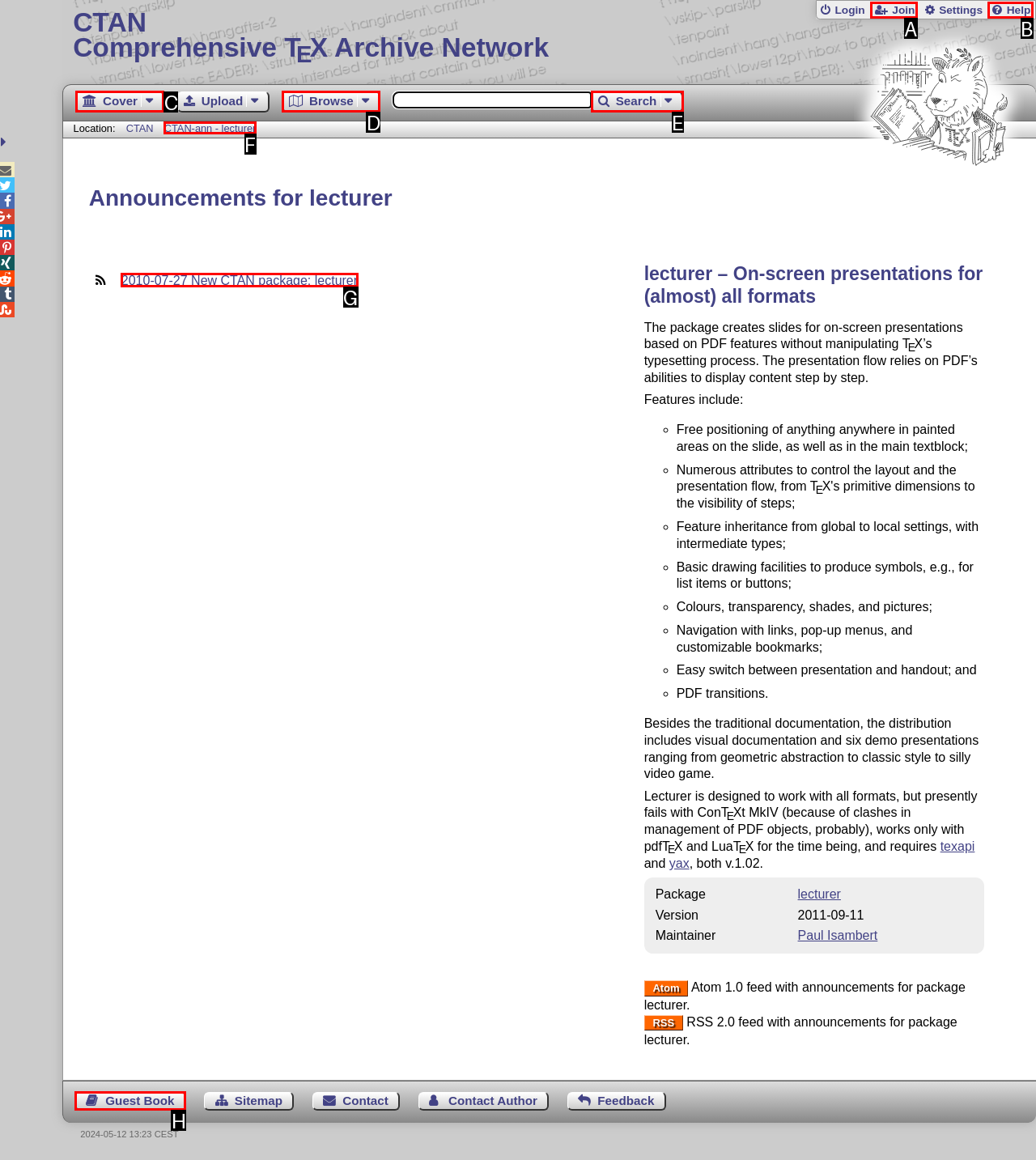Point out the option that best suits the description: CTAN-ann - lecturer
Indicate your answer with the letter of the selected choice.

F